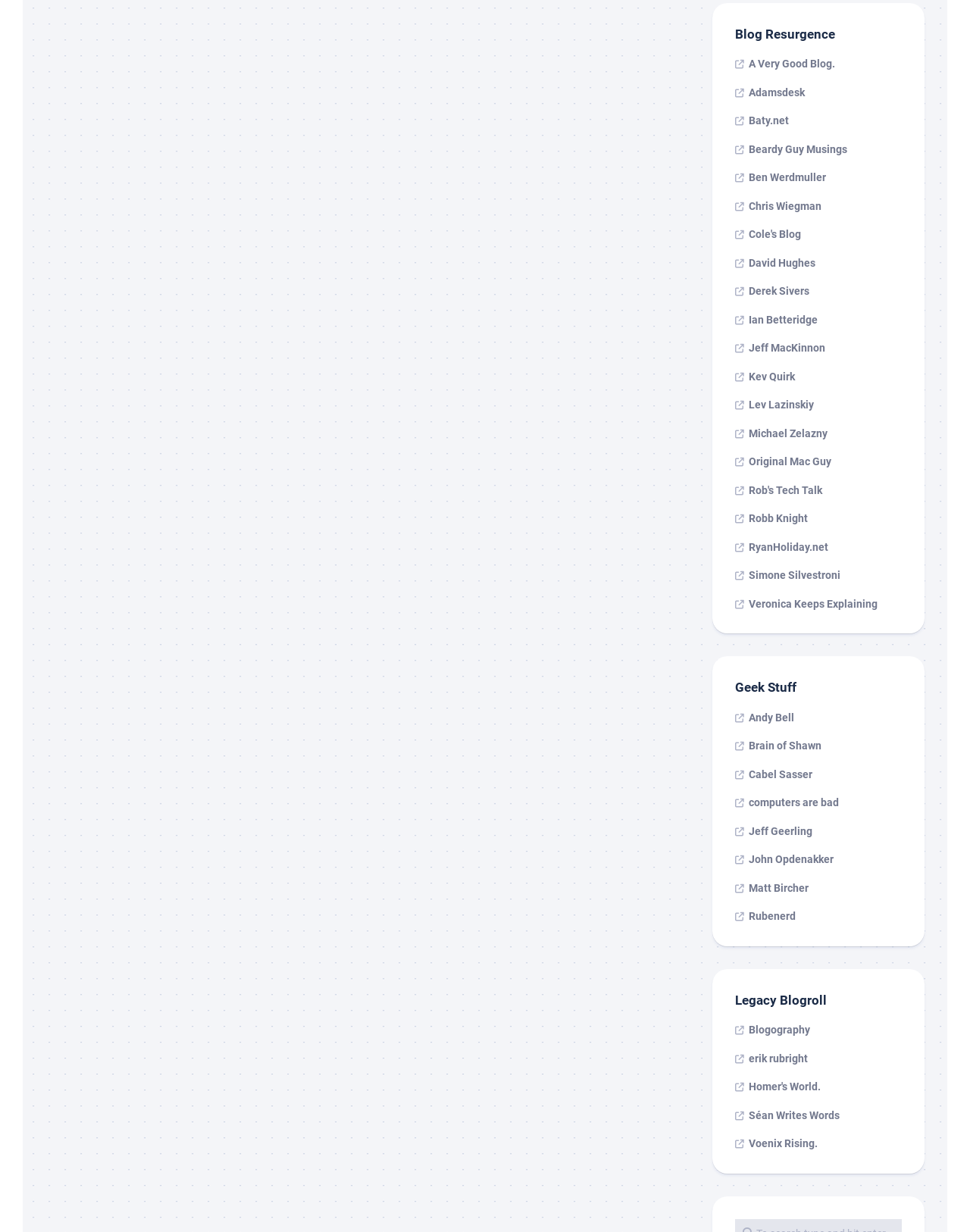Find the bounding box coordinates for the HTML element described as: "A Very Good Blog.". The coordinates should consist of four float values between 0 and 1, i.e., [left, top, right, bottom].

[0.758, 0.047, 0.861, 0.057]